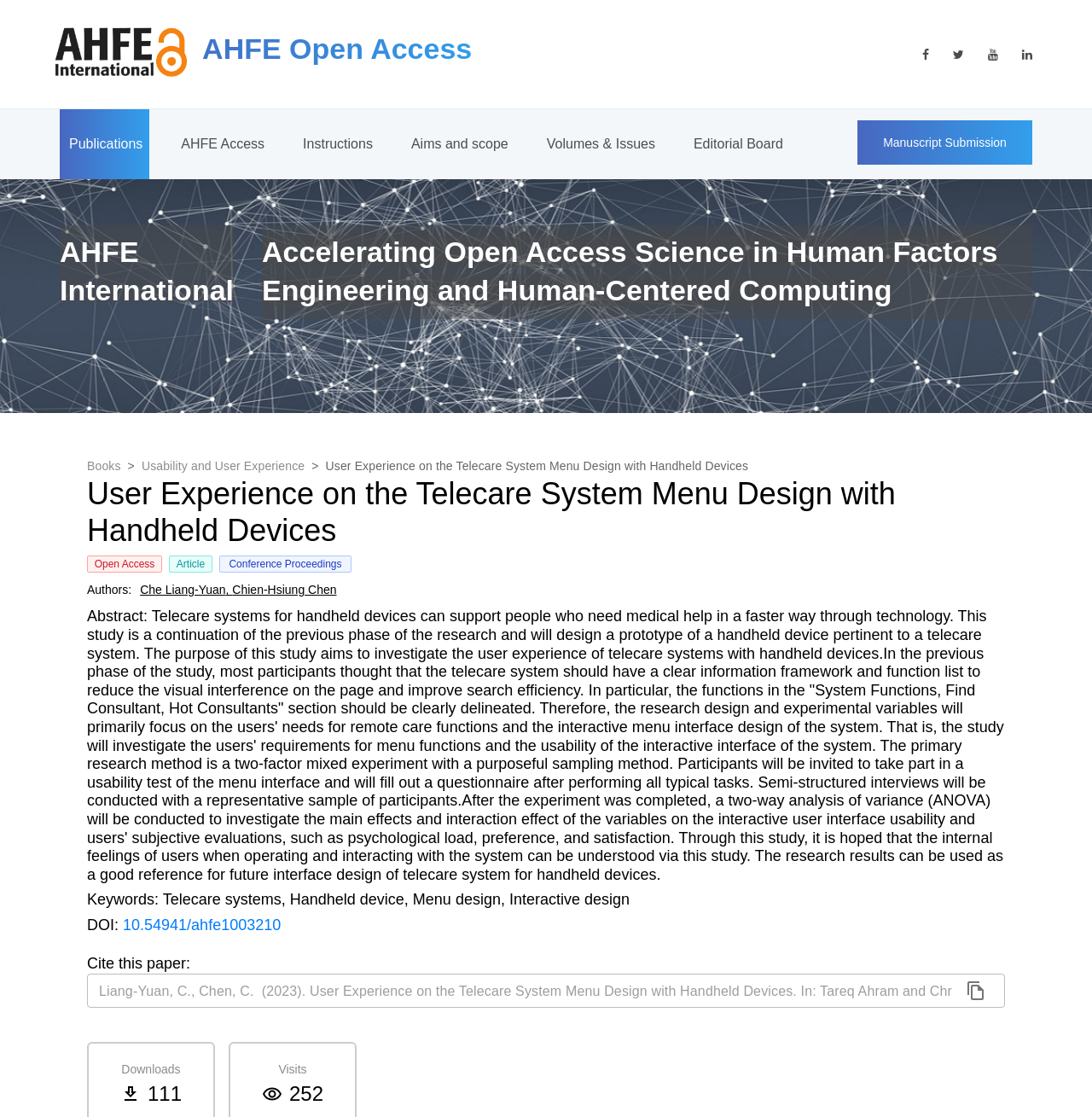How many downloads does the article have? Refer to the image and provide a one-word or short phrase answer.

111